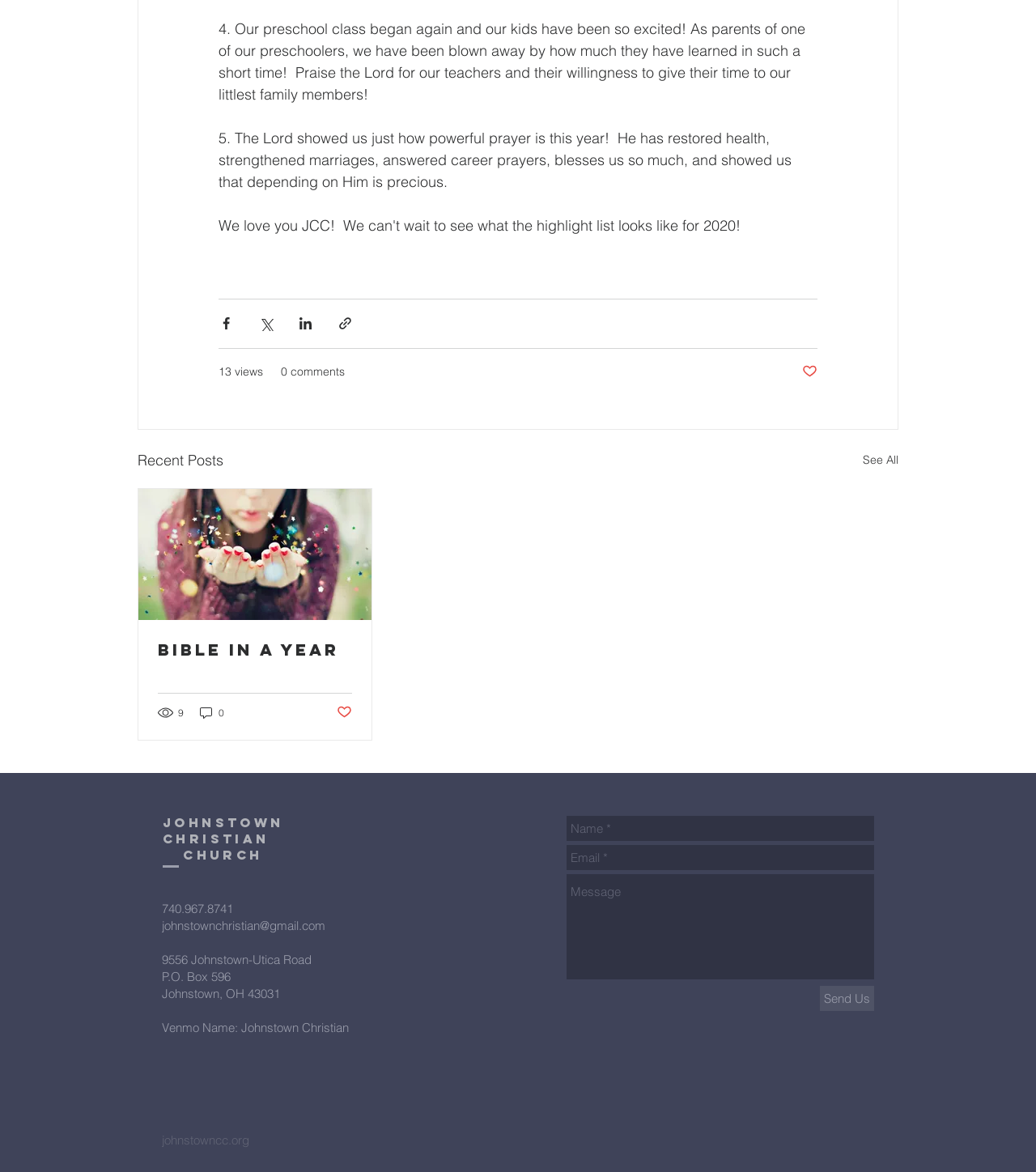Determine the bounding box coordinates of the clickable region to follow the instruction: "Send us a message".

[0.791, 0.841, 0.844, 0.862]